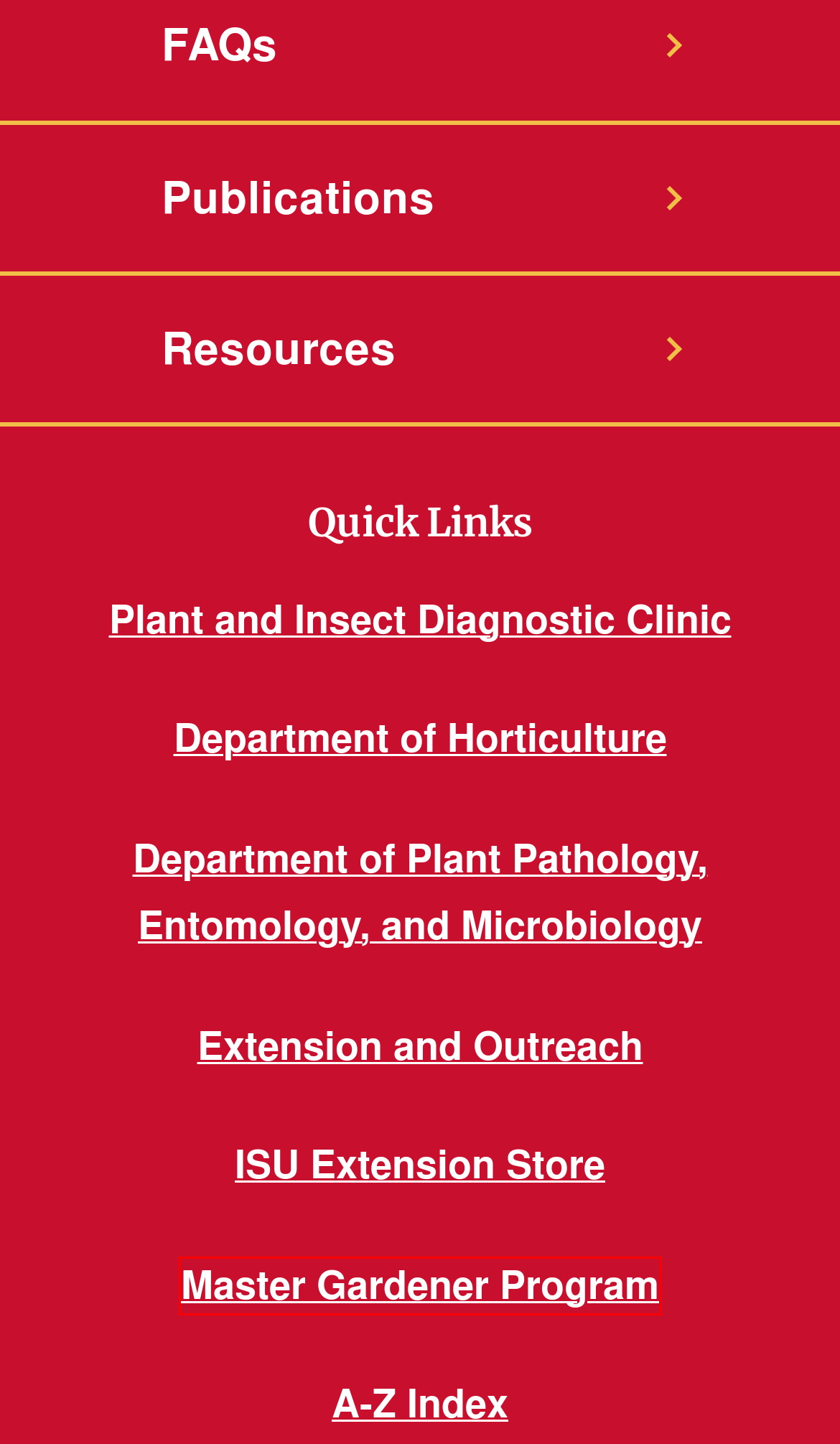Examine the webpage screenshot and identify the UI element enclosed in the red bounding box. Pick the webpage description that most accurately matches the new webpage after clicking the selected element. Here are the candidates:
A. Master Gardener Program
B. Plant Pathology, Entomology and Microbiology
C. Extension Store
D. Home - Department of Horticulture
E. A | A-Z Index Site - Iowa State University
F. Digital Accessibility - Information Technology Services
G. Welcome - Directory Information - Iowa State University
H. Recent News | Yard and Garden

A